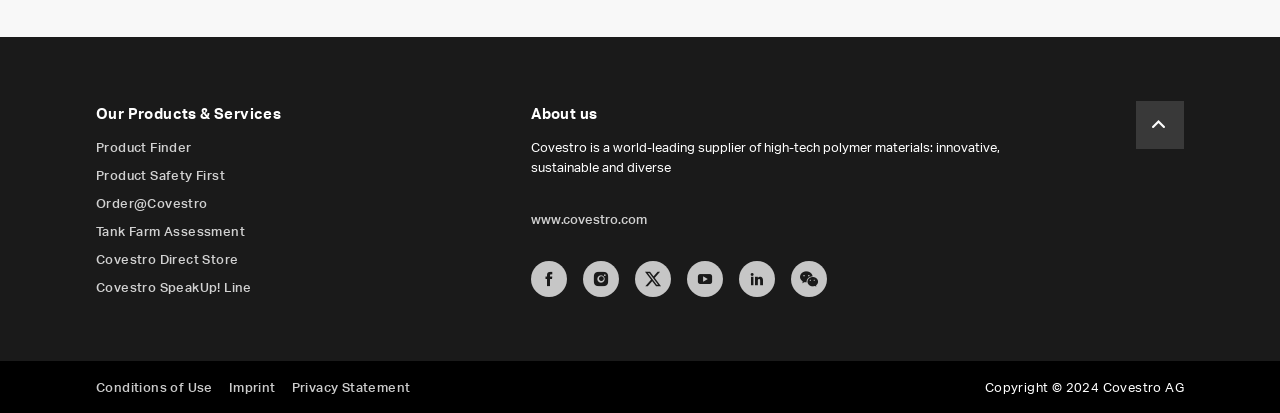What is the text above the first combobox?
Answer with a single word or short phrase according to what you see in the image.

Choose Category